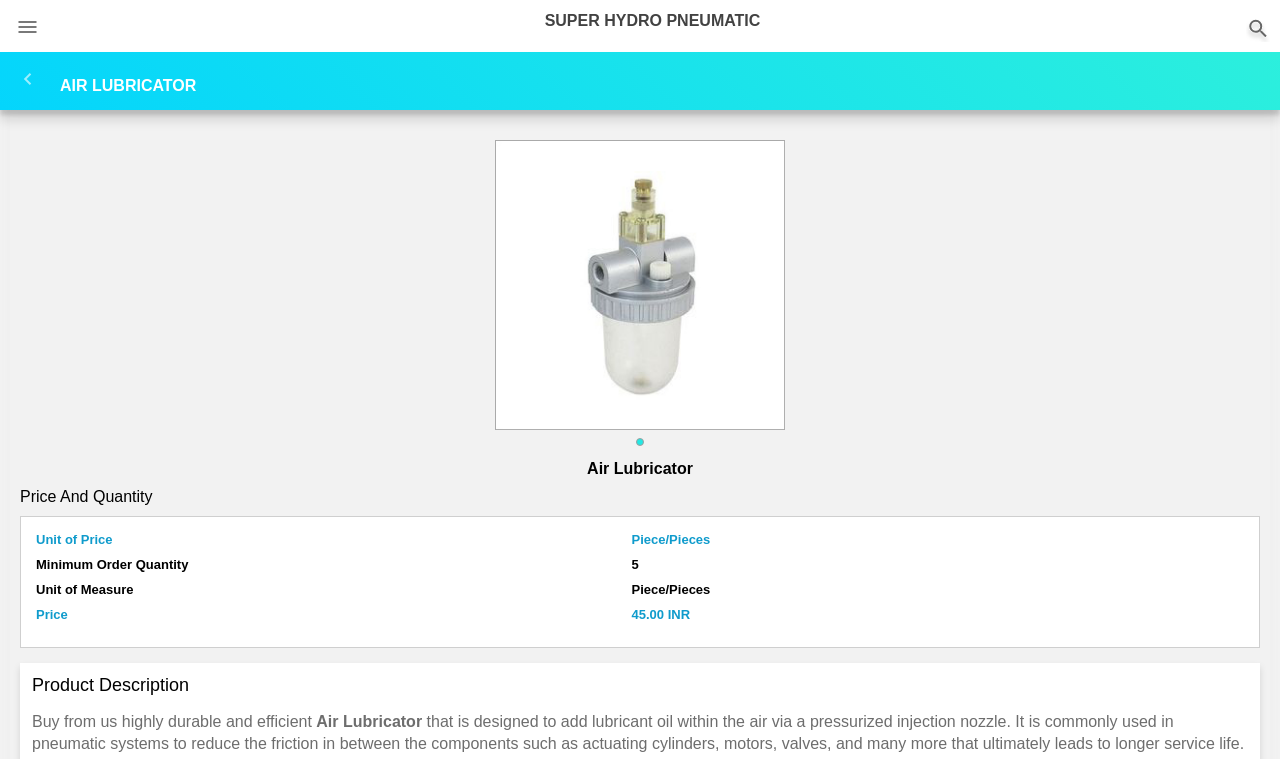Can you look at the image and give a comprehensive answer to the question:
What is the minimum order quantity?

I looked at the section 'Price And Quantity' where it lists 'Minimum Order Quantity' but there is no corresponding value specified.